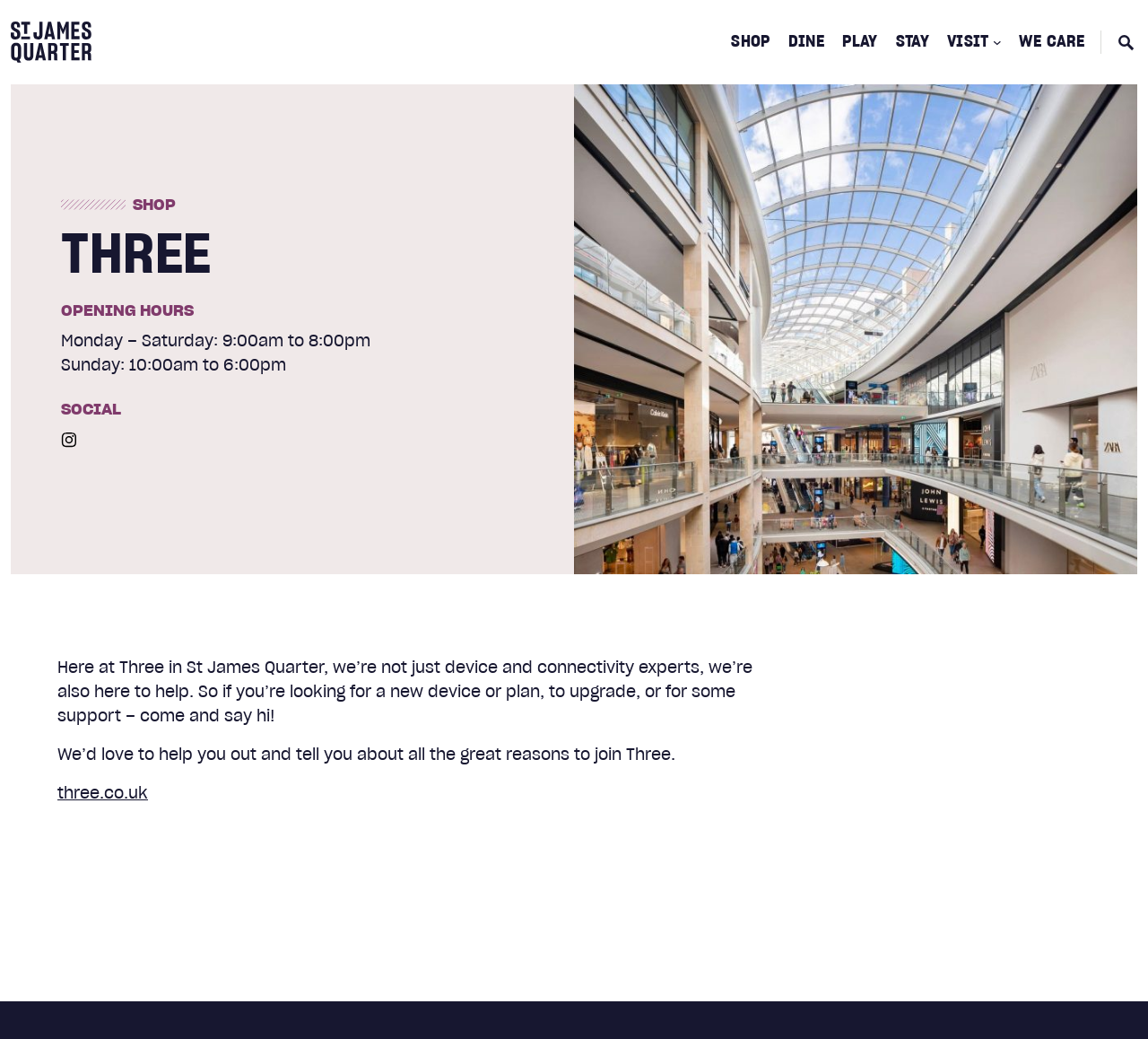Pinpoint the bounding box coordinates of the element that must be clicked to accomplish the following instruction: "Check the Instagram social link". The coordinates should be in the format of four float numbers between 0 and 1, i.e., [left, top, right, bottom].

[0.053, 0.412, 0.067, 0.432]